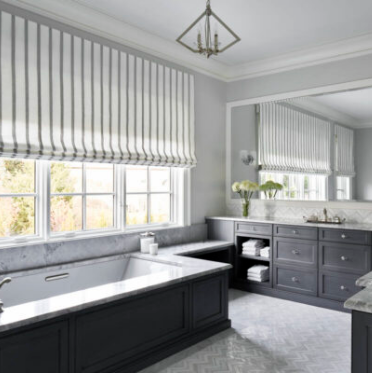What color dominates the space?
Using the image as a reference, answer the question with a short word or phrase.

Gray